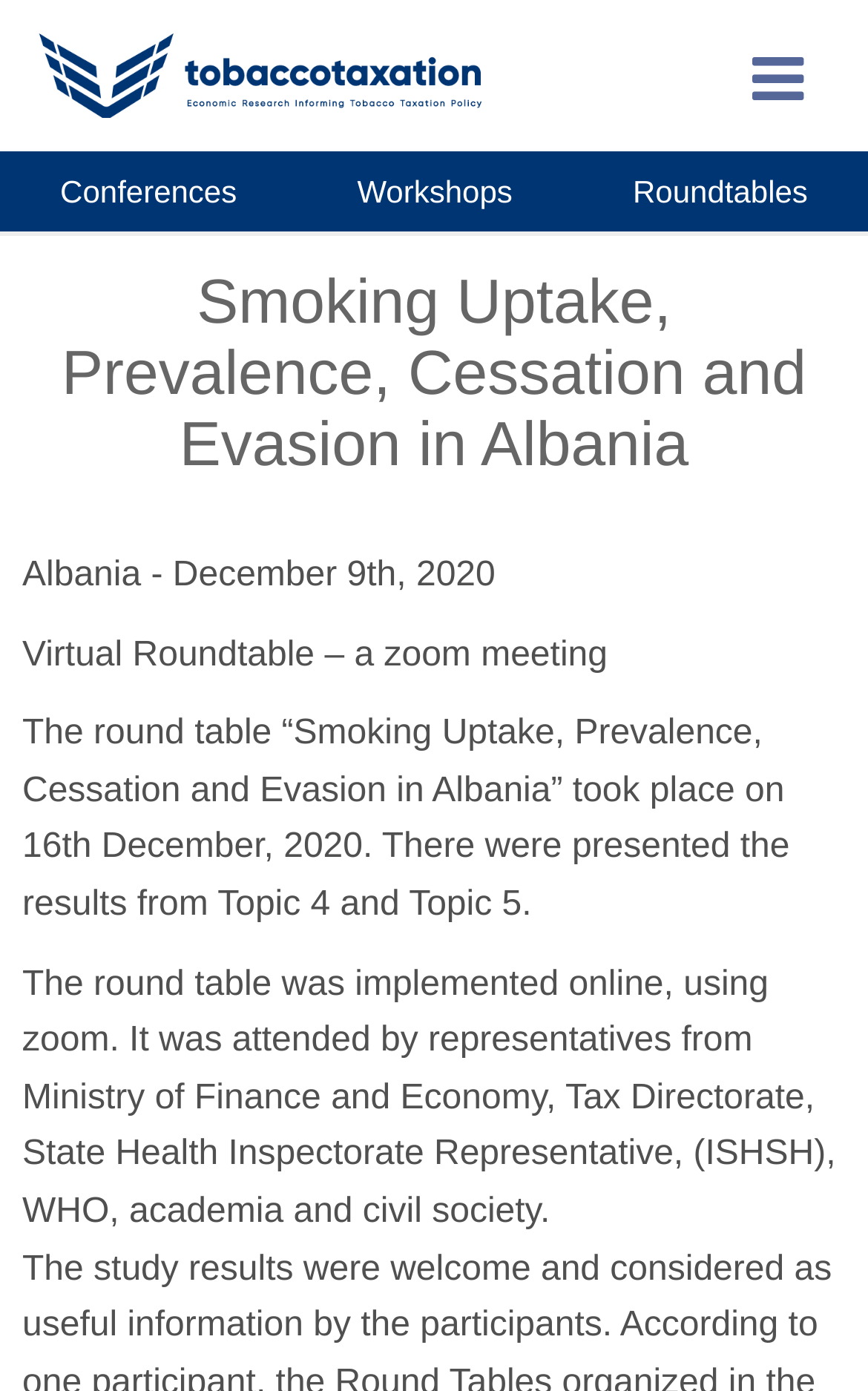Analyze the image and provide a detailed answer to the question: What is the date of the round table event?

I found the answer by reading the text in the webpage, specifically the sentence 'The round table “Smoking Uptake, Prevalence, Cessation and Evasion in Albania” took place on 16th December, 2020.'